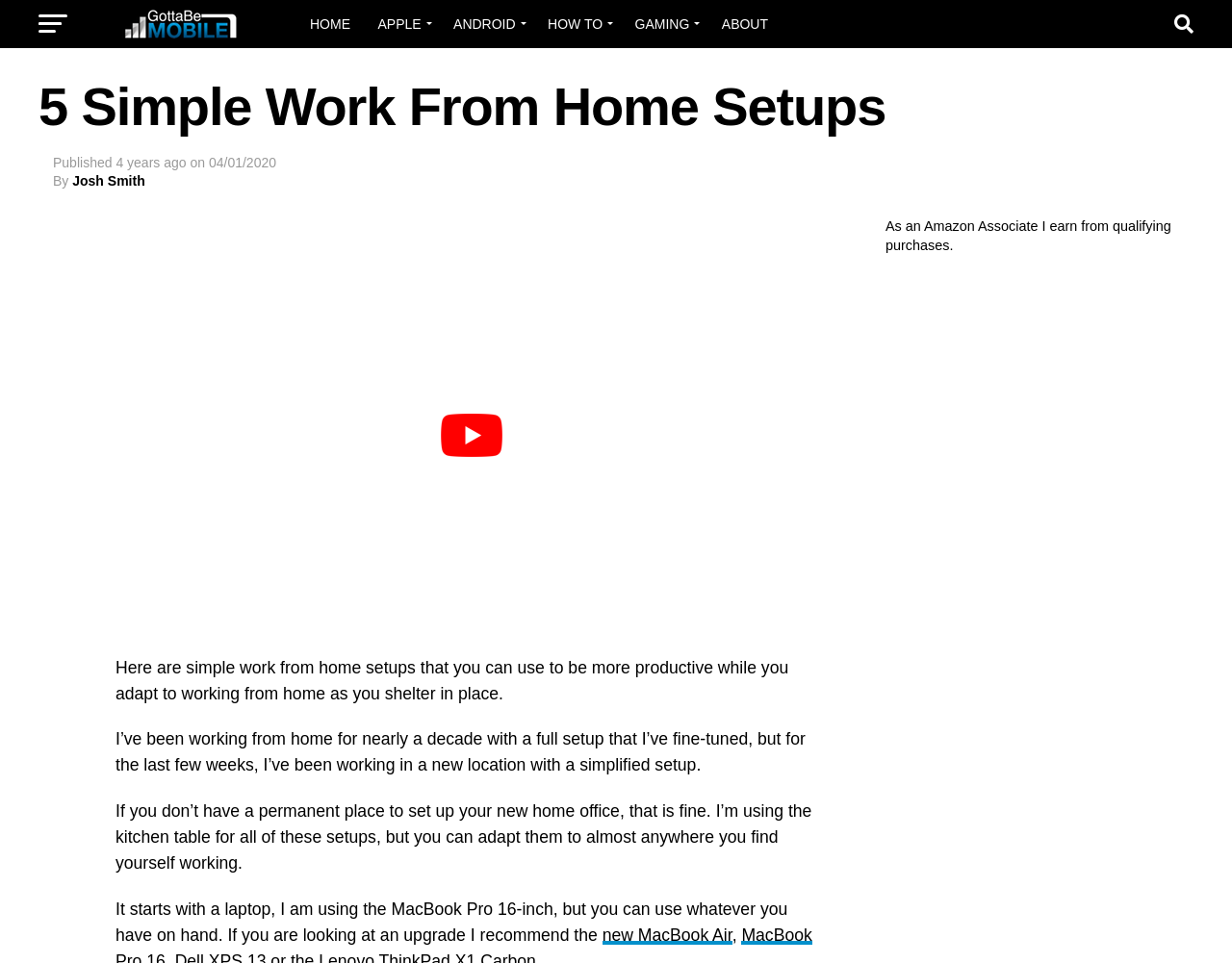Please answer the following question using a single word or phrase: 
What is the affiliate disclosure?

As an Amazon Associate I earn from qualifying purchases